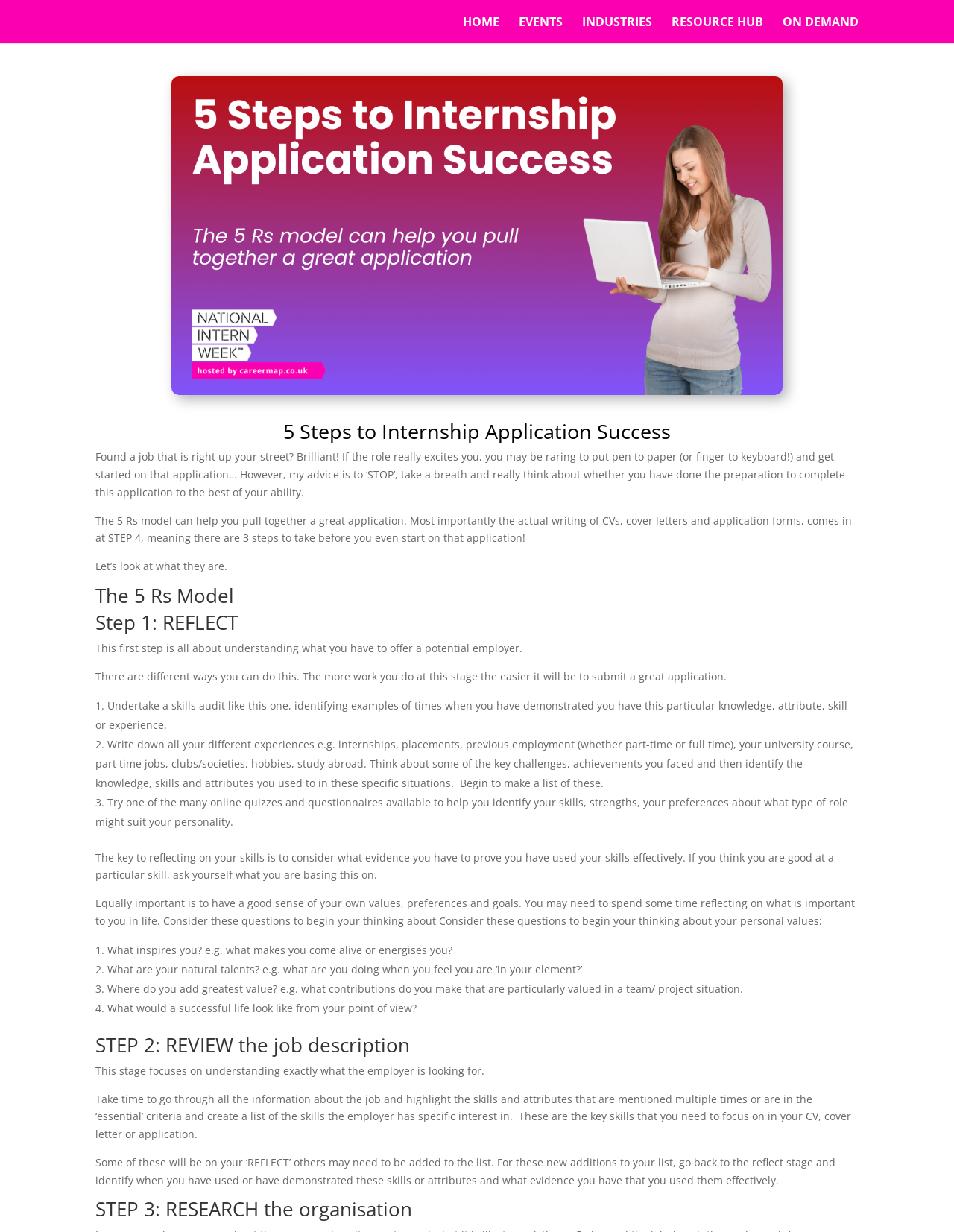Identify the bounding box coordinates for the UI element mentioned here: "Home". Provide the coordinates as four float values between 0 and 1, i.e., [left, top, right, bottom].

[0.485, 0.013, 0.523, 0.035]